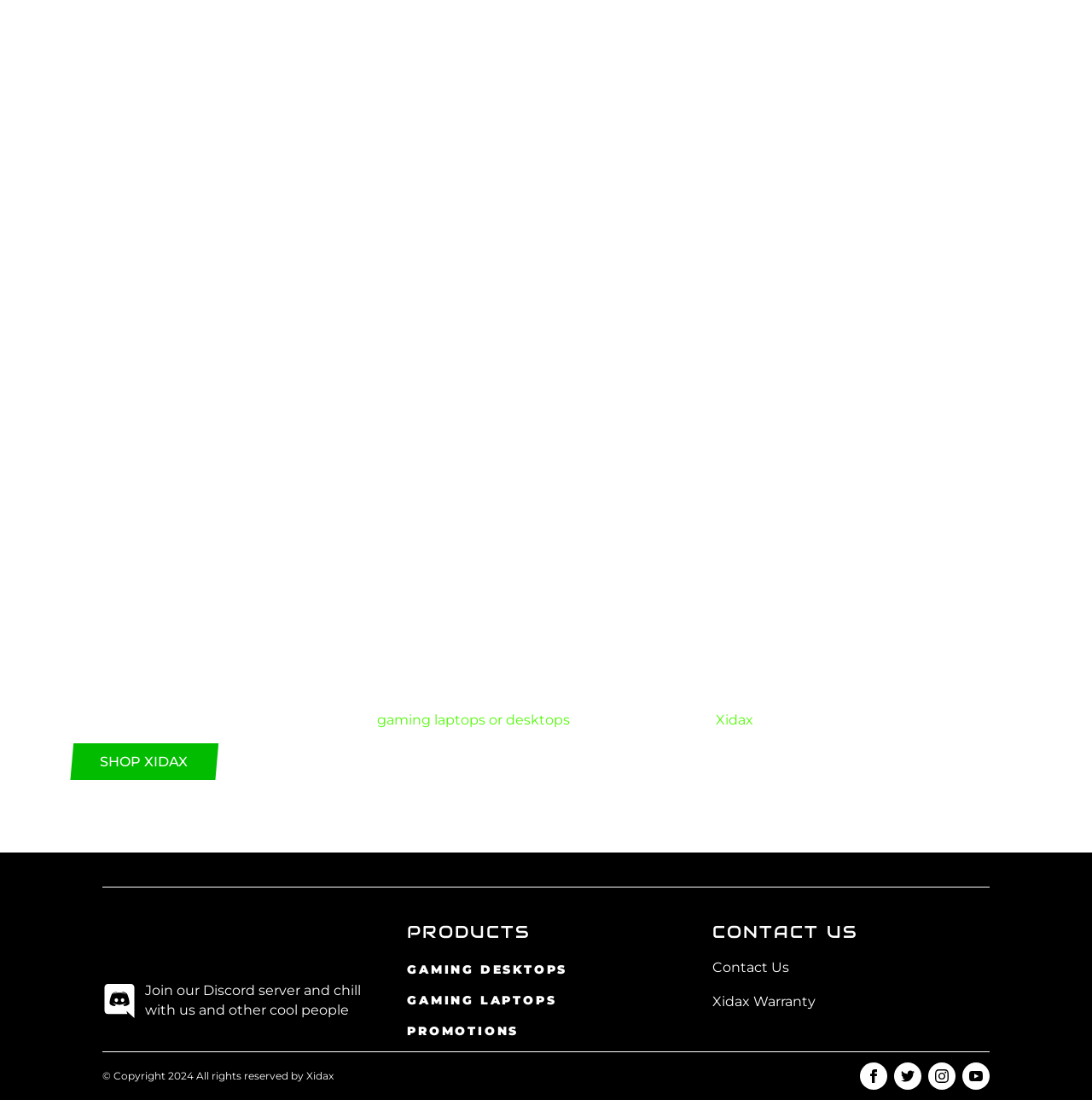Please find the bounding box coordinates in the format (top-left x, top-left y, bottom-right x, bottom-right y) for the given element description. Ensure the coordinates are floating point numbers between 0 and 1. Description: Gaming Desktops

[0.373, 0.872, 0.52, 0.894]